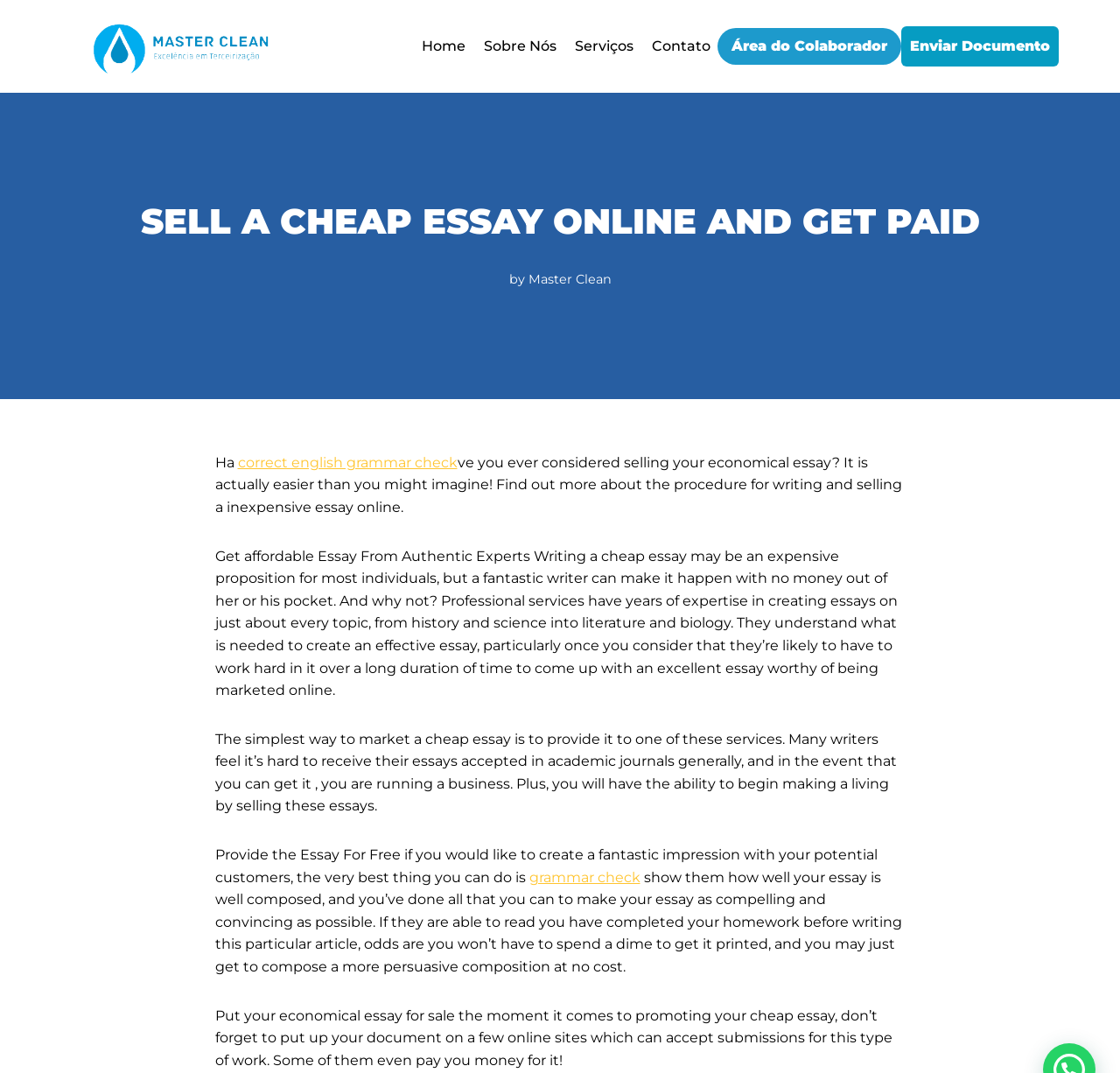Determine the bounding box coordinates of the clickable element to complete this instruction: "Click on the 'Enviar Documento' button". Provide the coordinates in the format of four float numbers between 0 and 1, [left, top, right, bottom].

[0.805, 0.025, 0.945, 0.062]